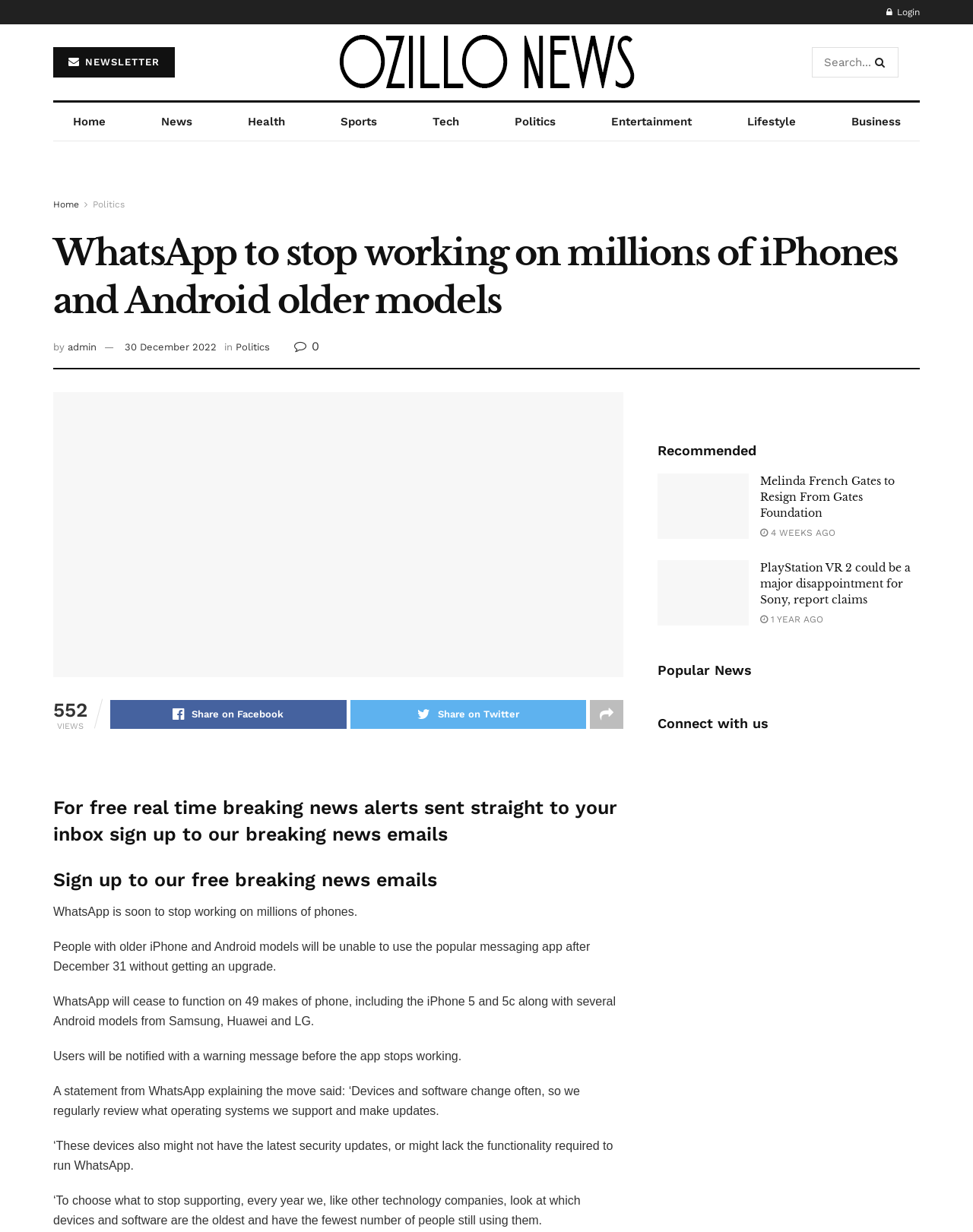How many views does the article have?
Look at the webpage screenshot and answer the question with a detailed explanation.

I found the answer by looking at the StaticText element with the text '552' which is located below the article title and above the 'VIEWS' text, indicating it is the number of views the article has.